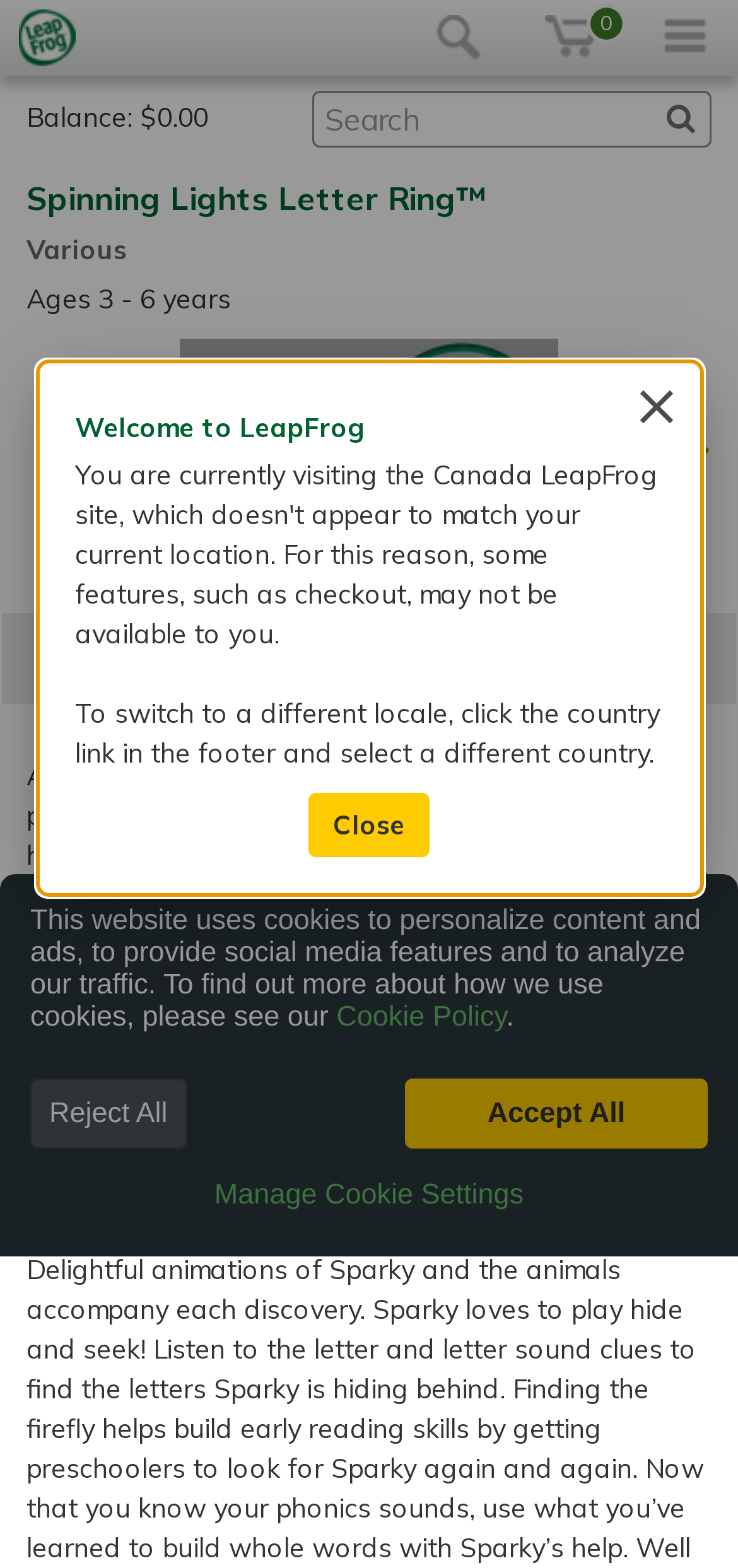What is the publisher of the product?
Using the visual information, reply with a single word or short phrase.

LeapFrog